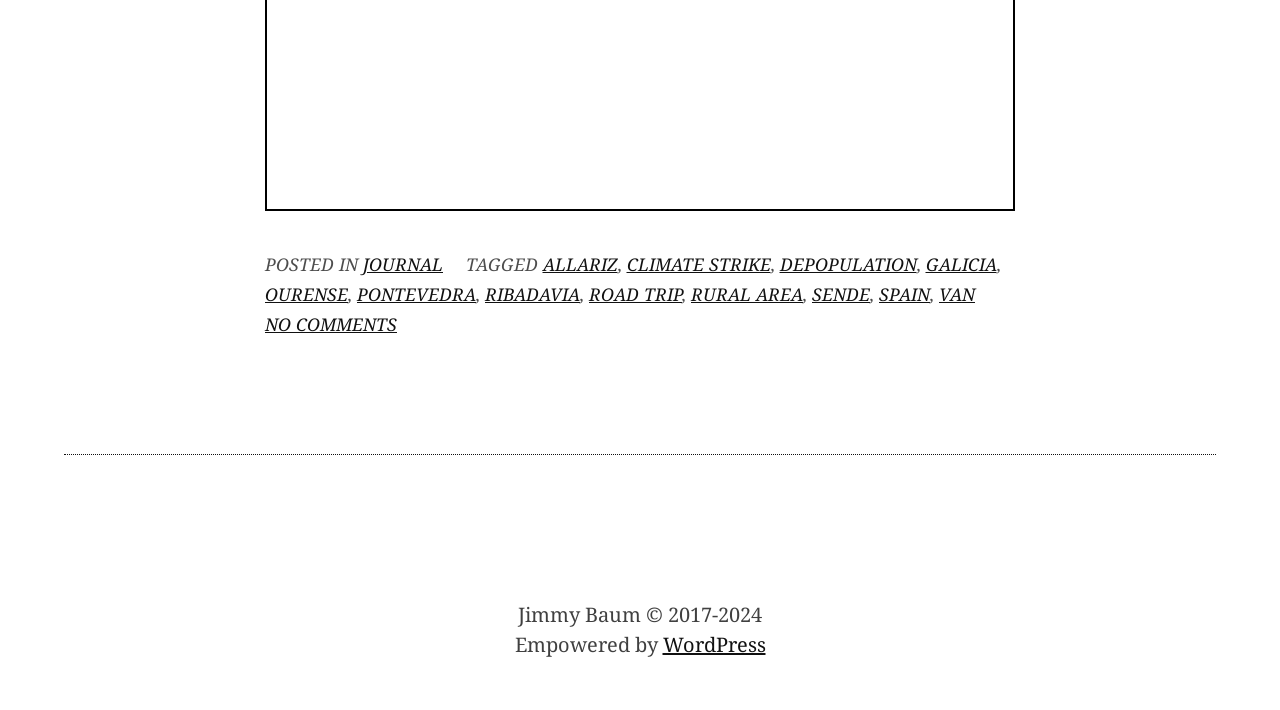Please indicate the bounding box coordinates for the clickable area to complete the following task: "go to events page". The coordinates should be specified as four float numbers between 0 and 1, i.e., [left, top, right, bottom].

None